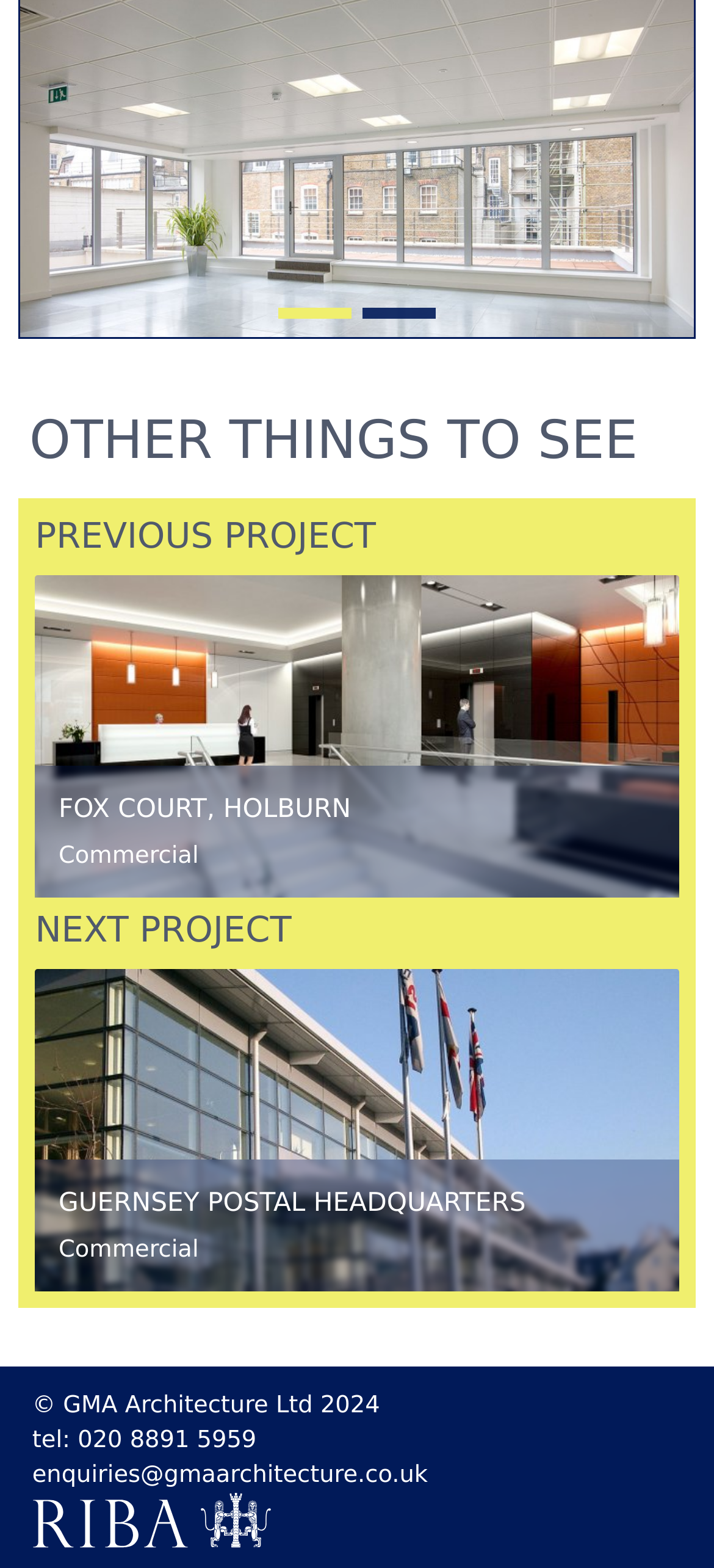Please find the bounding box for the UI component described as follows: "alt="Newman Street photo 1"".

[0.027, 0.262, 0.973, 0.279]